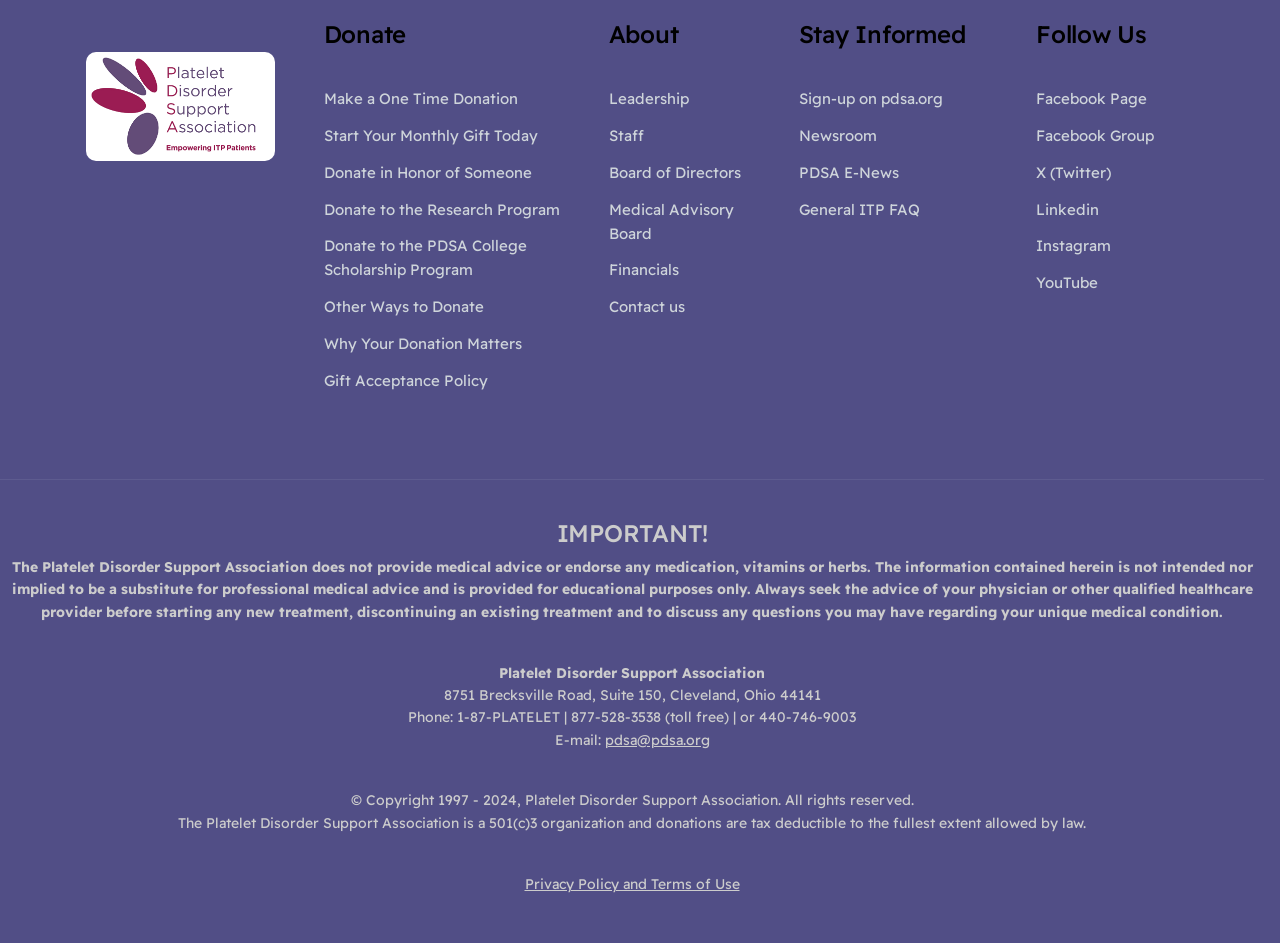Identify the bounding box coordinates of the element that should be clicked to fulfill this task: "Follow on Facebook". The coordinates should be provided as four float numbers between 0 and 1, i.e., [left, top, right, bottom].

[0.809, 0.086, 0.896, 0.125]